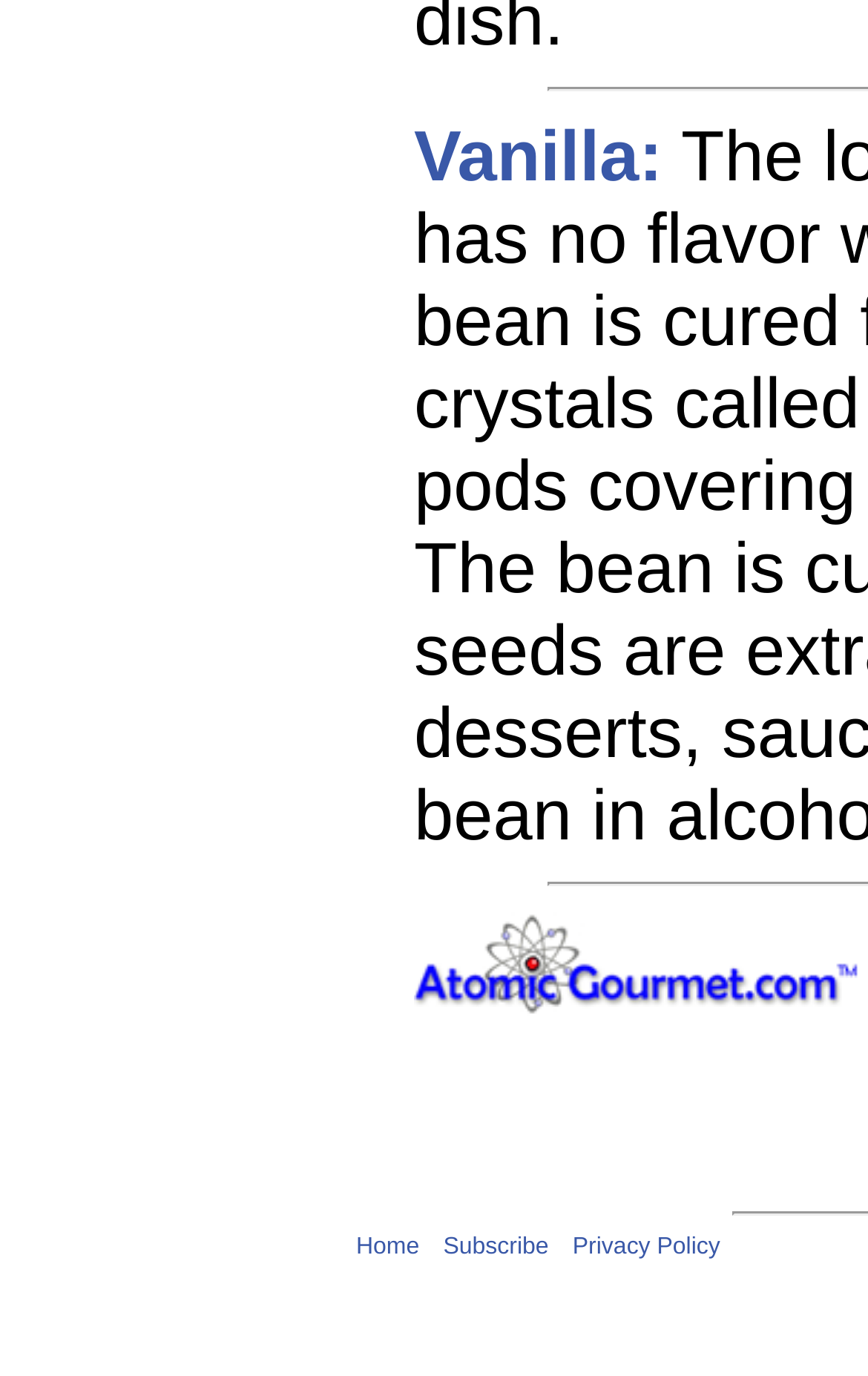What is the position of the 'Subscribe' link relative to the 'Home' link?
Respond to the question with a single word or phrase according to the image.

To the right